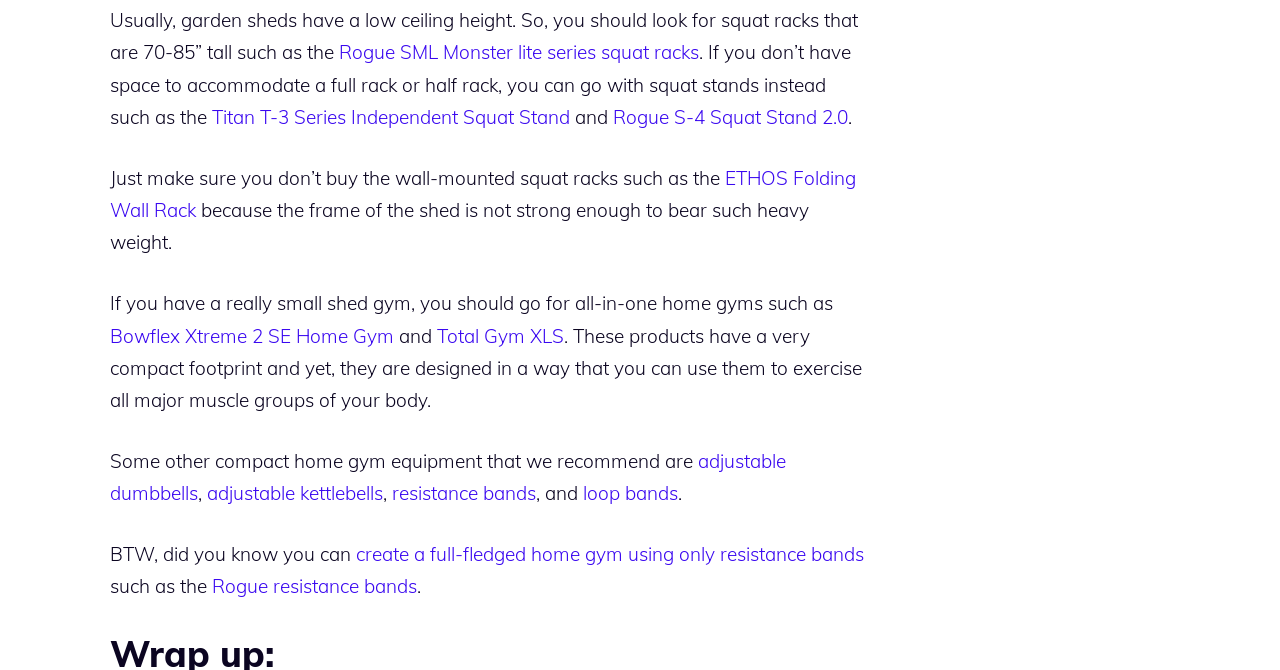Locate the bounding box of the UI element with the following description: "ETHOS Folding Wall Rack".

[0.086, 0.247, 0.669, 0.332]